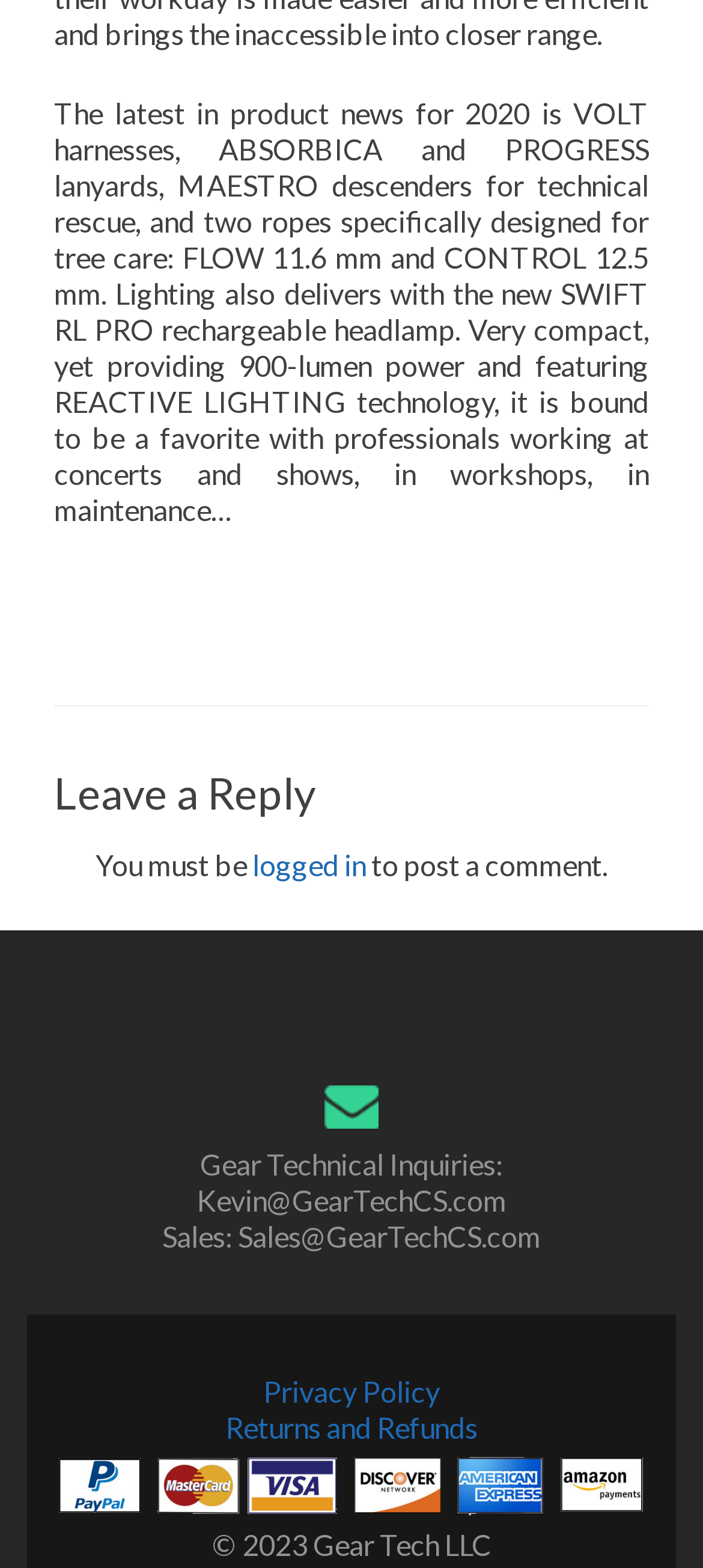Determine the bounding box of the UI component based on this description: "Returns and Refunds". The bounding box coordinates should be four float values between 0 and 1, i.e., [left, top, right, bottom].

[0.321, 0.899, 0.679, 0.921]